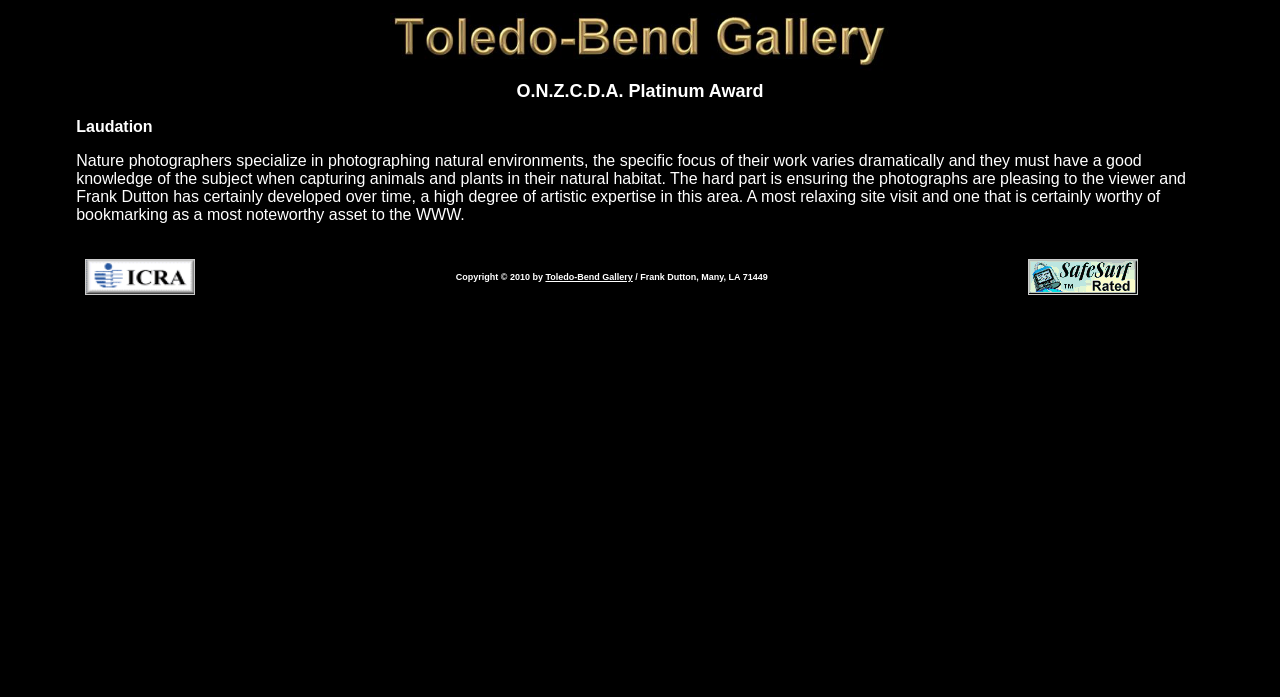What is the name of the gallery?
Please respond to the question with a detailed and thorough explanation.

The name of the gallery can be found in the first table cell of the first table row, which contains a link with the text 'Toledo Bend Gallery'.